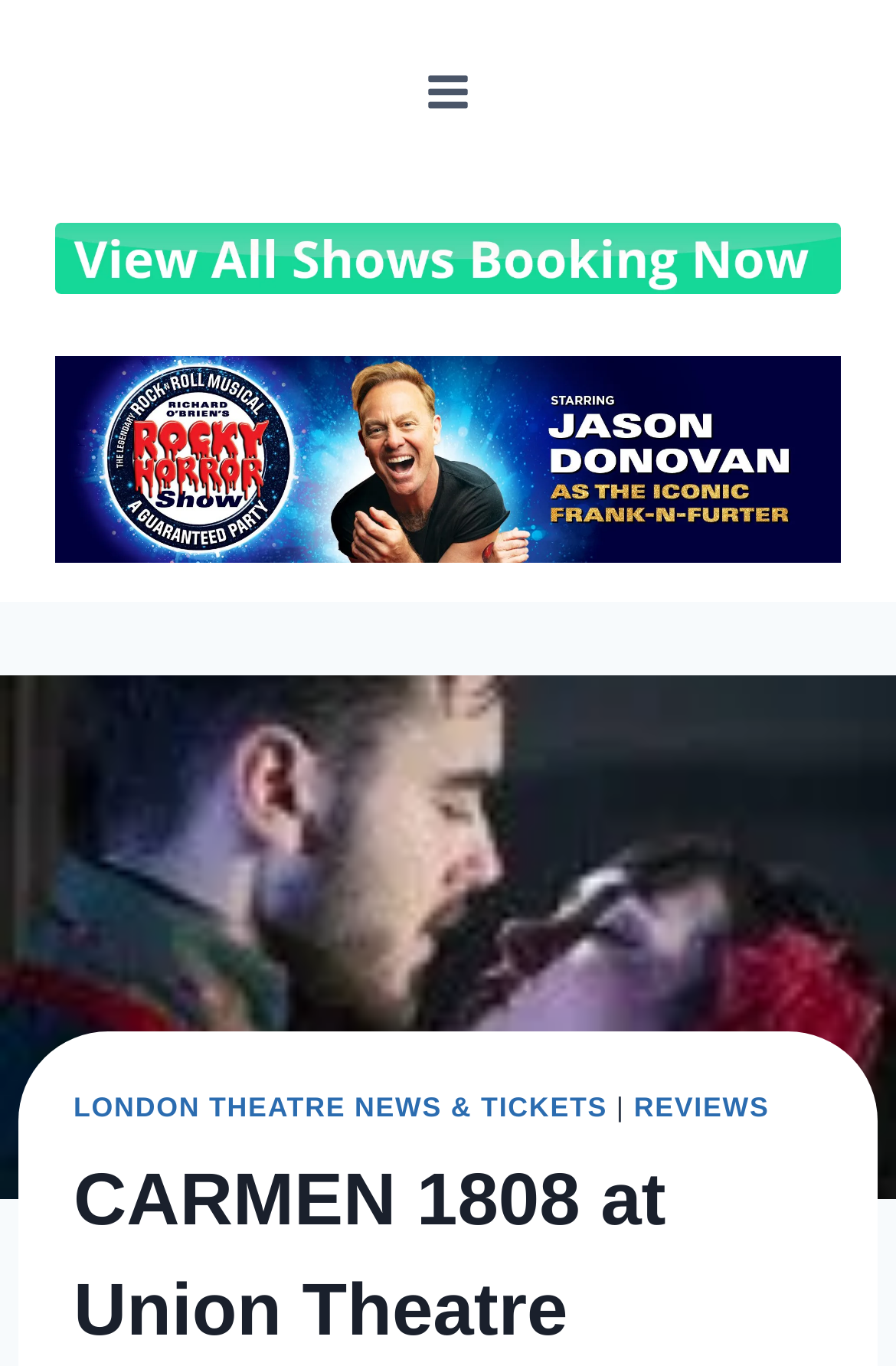Carefully observe the image and respond to the question with a detailed answer:
What type of event is being reviewed?

Based on the webpage, I can see that there is an image of a theatre performance with a caption 'Carmen - Credit Scott Rylander', and the links 'Last Minute Theatre Tickets' and 'The Rocky Horror Show Tickets' suggest that the webpage is related to theatre performances. The review title 'CARMEN 1808 at Union Theatre London - Review' also confirms that the webpage is reviewing a theatre performance.